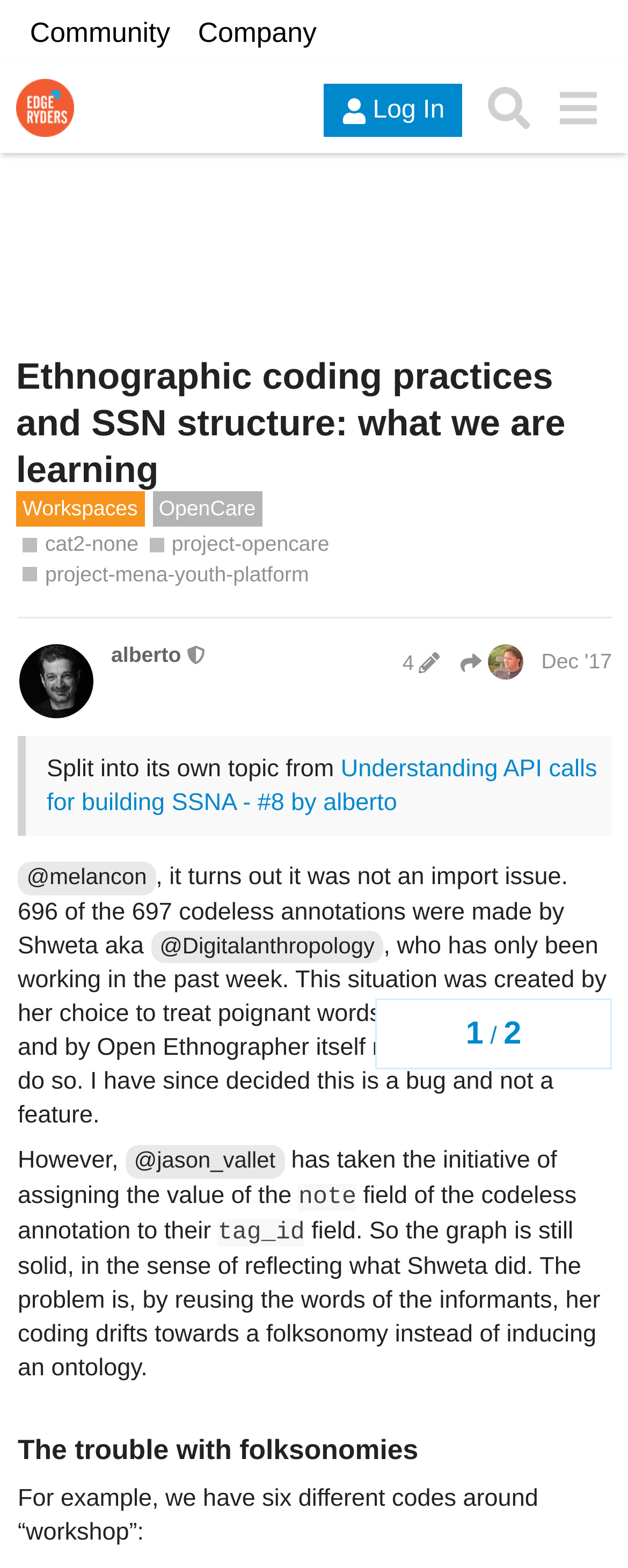What is the problem with Shweta's coding?
Refer to the image and offer an in-depth and detailed answer to the question.

I found the answer by reading the text in the topic content section, where it says 'The problem is, by reusing the words of the informants, her coding drifts towards a folksonomy instead of inducing an ontology'.